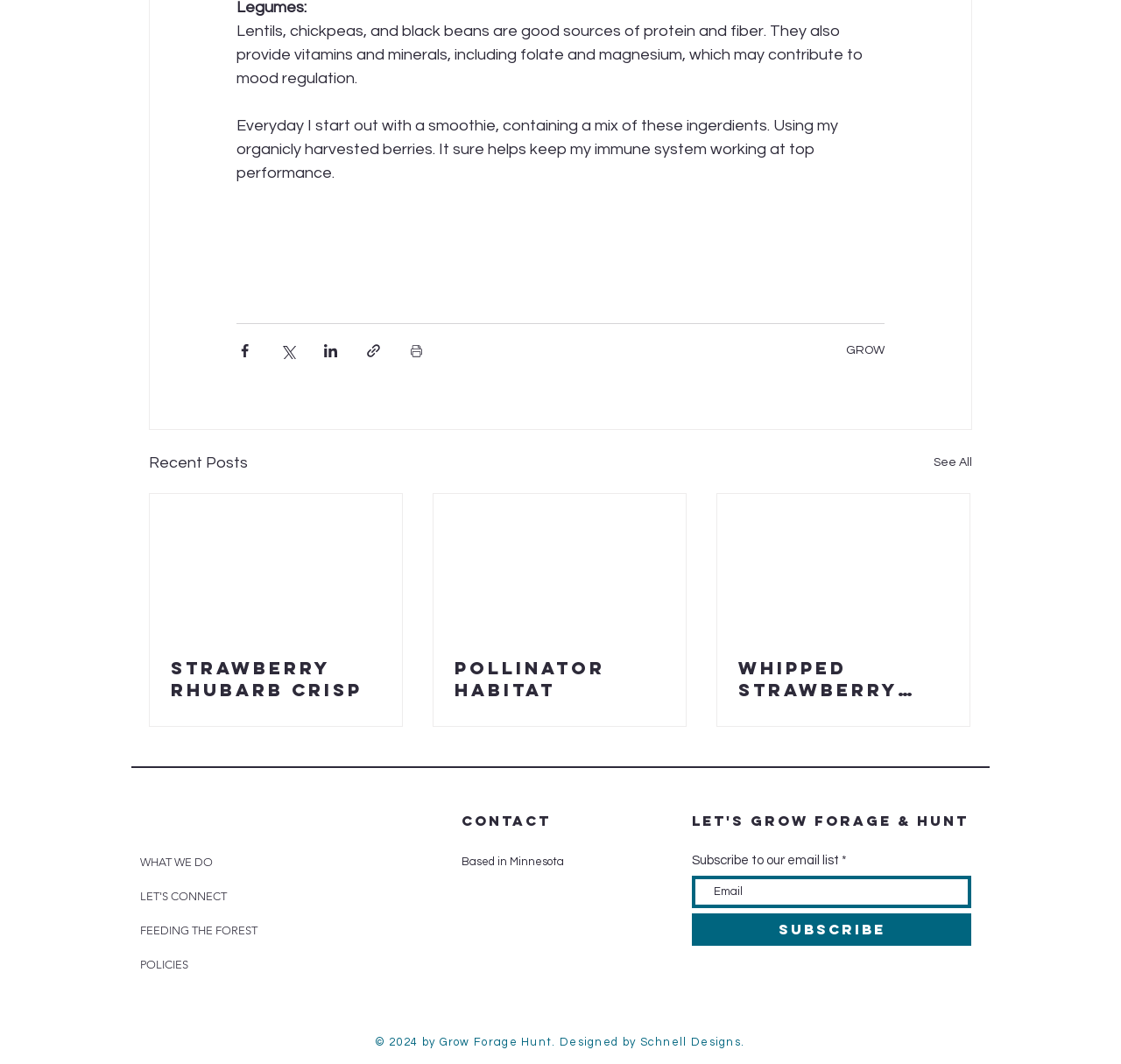What is the location of Grow Forage Hunt?
Please provide a comprehensive answer based on the details in the screenshot.

According to the 'CONTACT' section, Grow Forage Hunt is based in Minnesota.